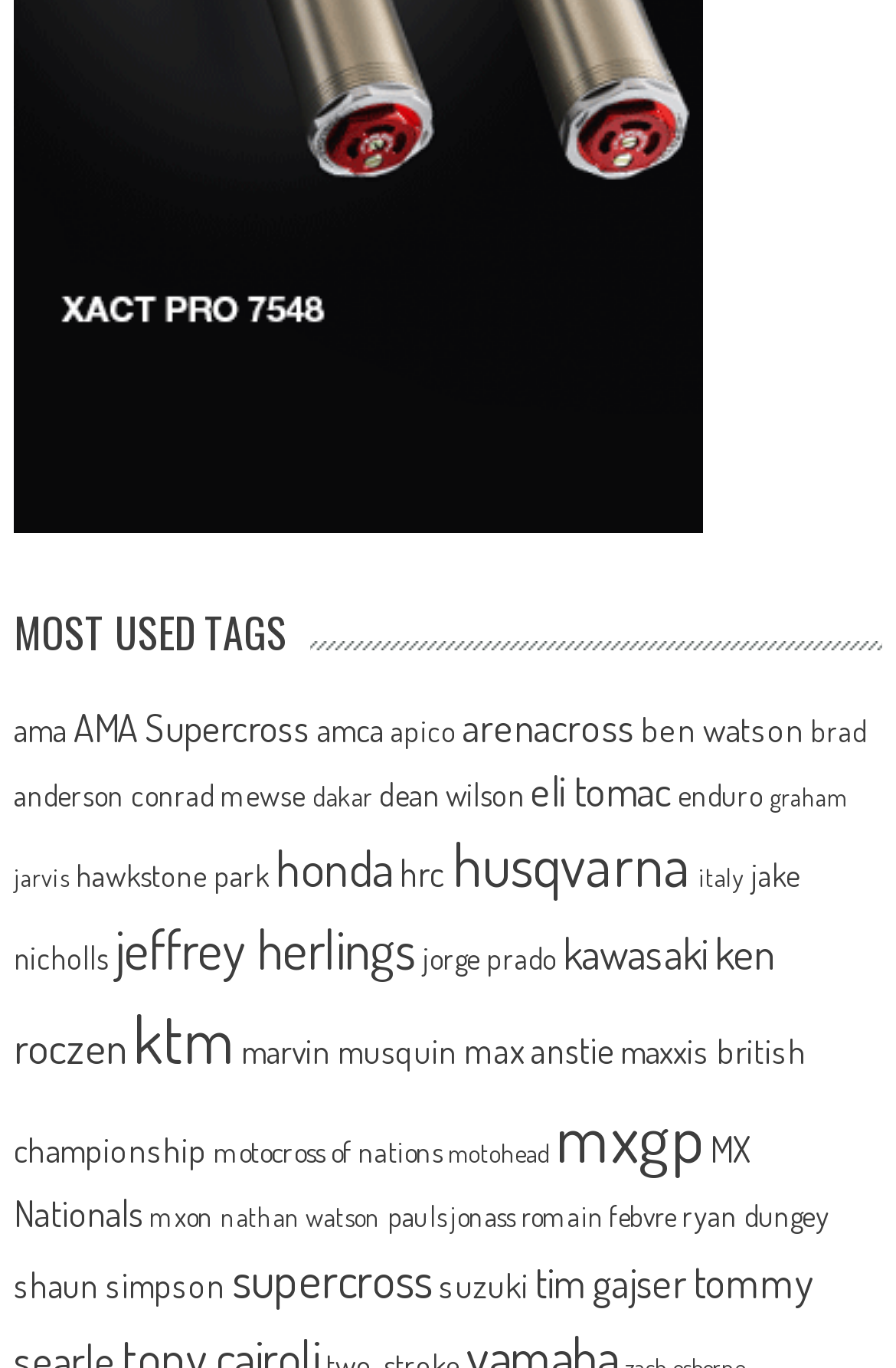What is the second most popular tag?
Respond to the question with a well-detailed and thorough answer.

I looked at the number of items in parentheses for each link and found that 'mxgp' has the second-highest number of items, which is 464.